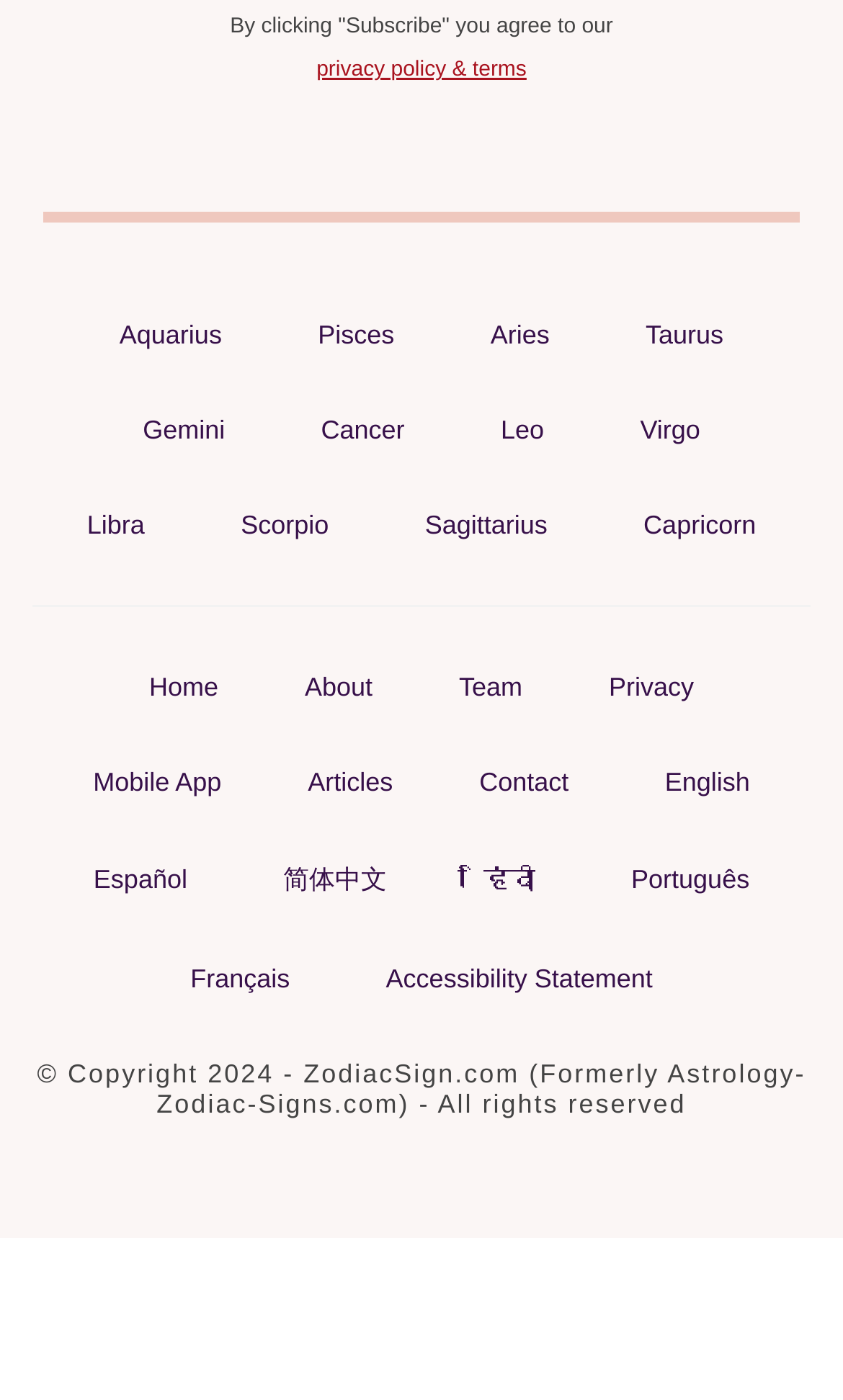Pinpoint the bounding box coordinates of the clickable area necessary to execute the following instruction: "view Articles". The coordinates should be given as four float numbers between 0 and 1, namely [left, top, right, bottom].

[0.34, 0.54, 0.492, 0.577]